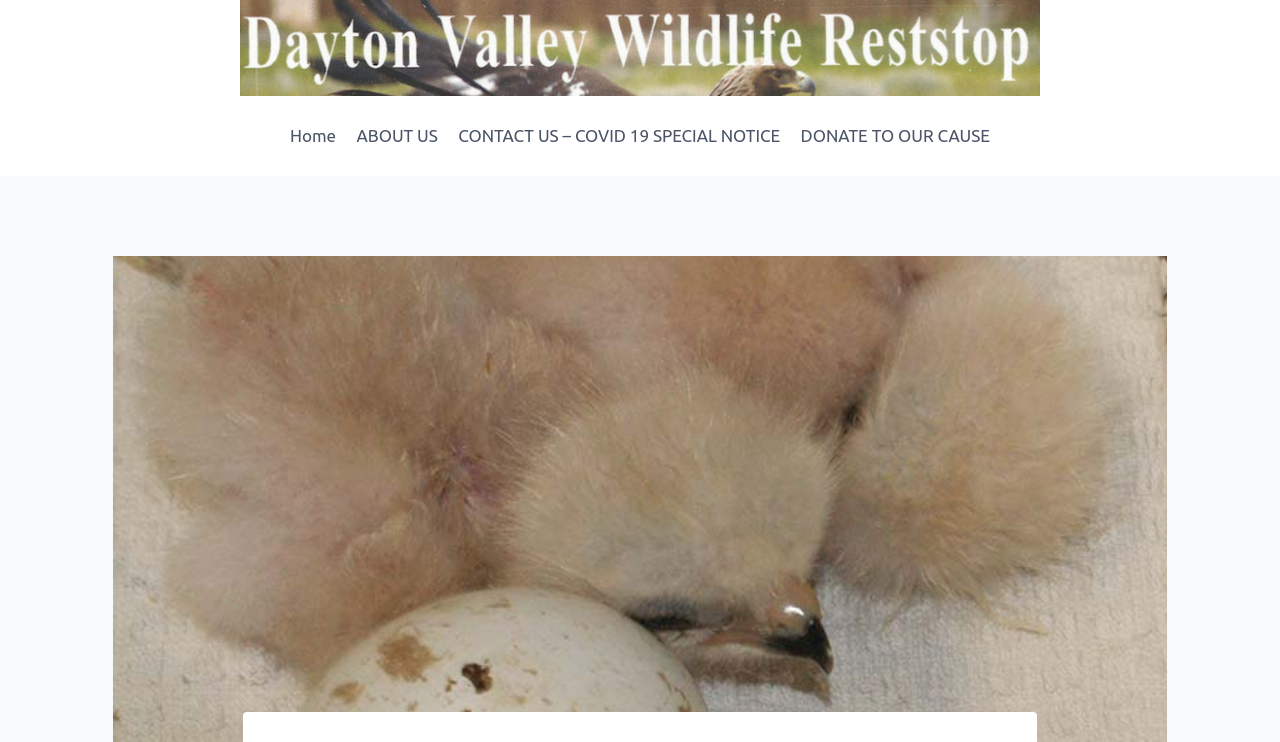What is the position of the image relative to the primary navigation?
Based on the image, answer the question with as much detail as possible.

The position of the image relative to the primary navigation can be determined by comparing their bounding box coordinates. The image has a y2 coordinate of 0.129, which is smaller than the y1 coordinate of the primary navigation, which is 0.151. Therefore, the image is above the primary navigation.